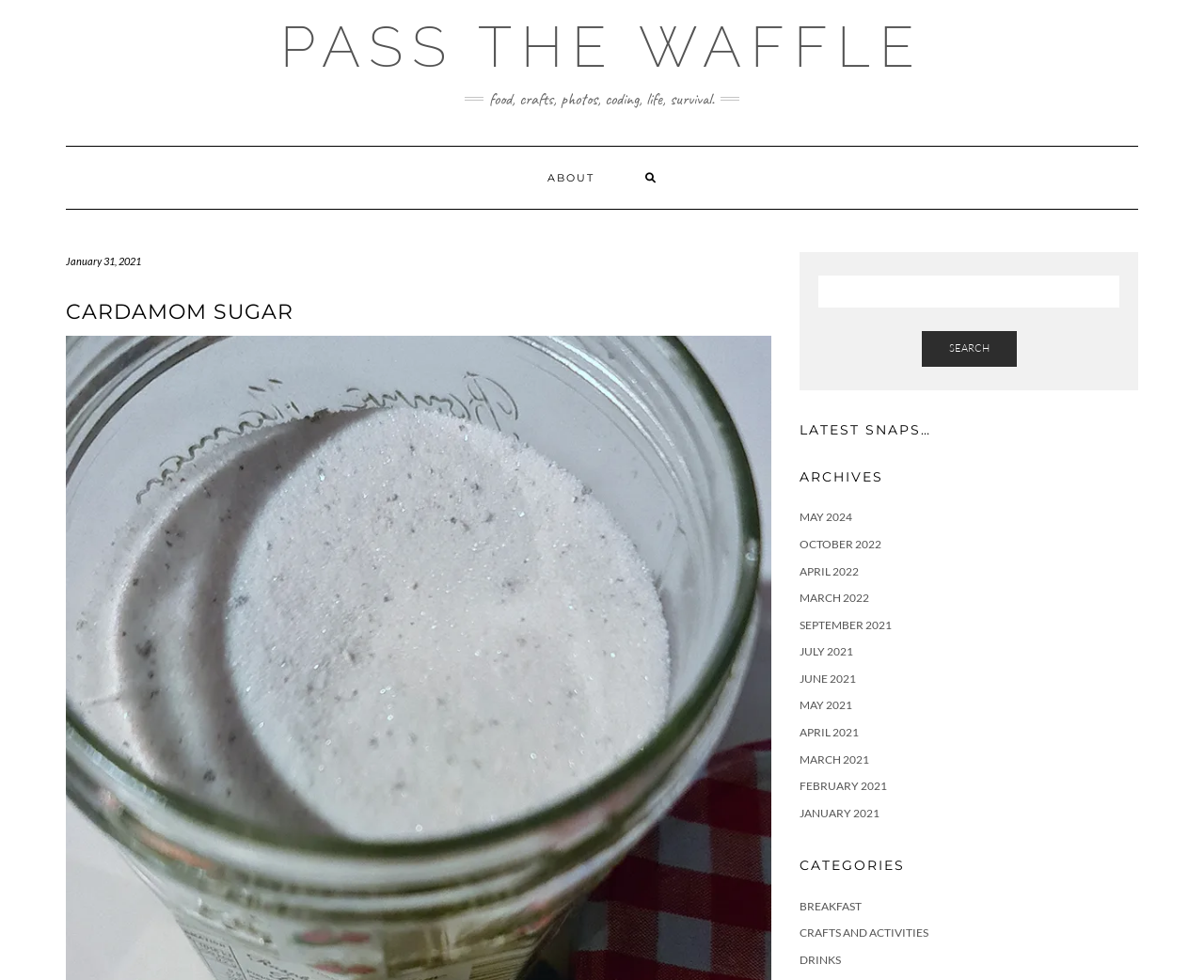Write an extensive caption that covers every aspect of the webpage.

The webpage is titled "Cardamom sugar – Pass the Waffle" and appears to be a personal blog or website. At the top, there is a prominent link to "PASS THE WAFFLE" and a brief description of the website's content, including "food, crafts, photos, coding, life, survival."

Below this, there is a main navigation menu with an "ABOUT" link and a search bar. The search bar has a button labeled "SEARCH" to the right of it.

The main content of the page is divided into several sections. The first section has a heading "CARDAMOM SUGAR" and appears to be the main article or post. Below this, there is a section titled "LATEST SNAPS…" and another section titled "ARCHIVES".

The "ARCHIVES" section contains a list of links to monthly archives, ranging from May 2024 to January 2021. Each link is listed in reverse chronological order, with the most recent month at the top.

To the right of the "ARCHIVES" section, there is a section titled "CATEGORIES" with links to various categories, including "BREAKFAST", "CRAFTS AND ACTIVITIES", and "DRINKS".